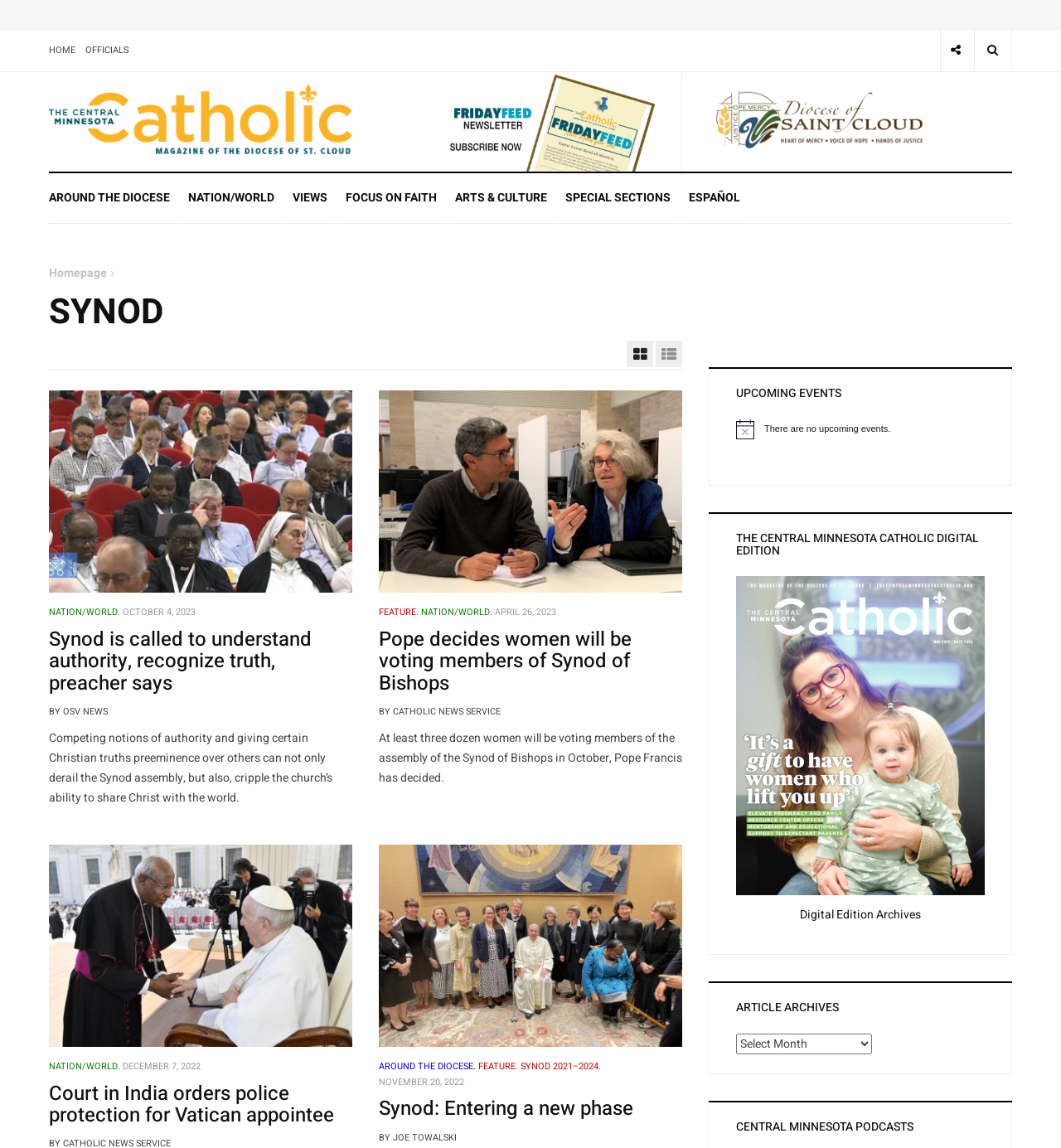Using the provided element description "Join Our Team", determine the bounding box coordinates of the UI element.

None